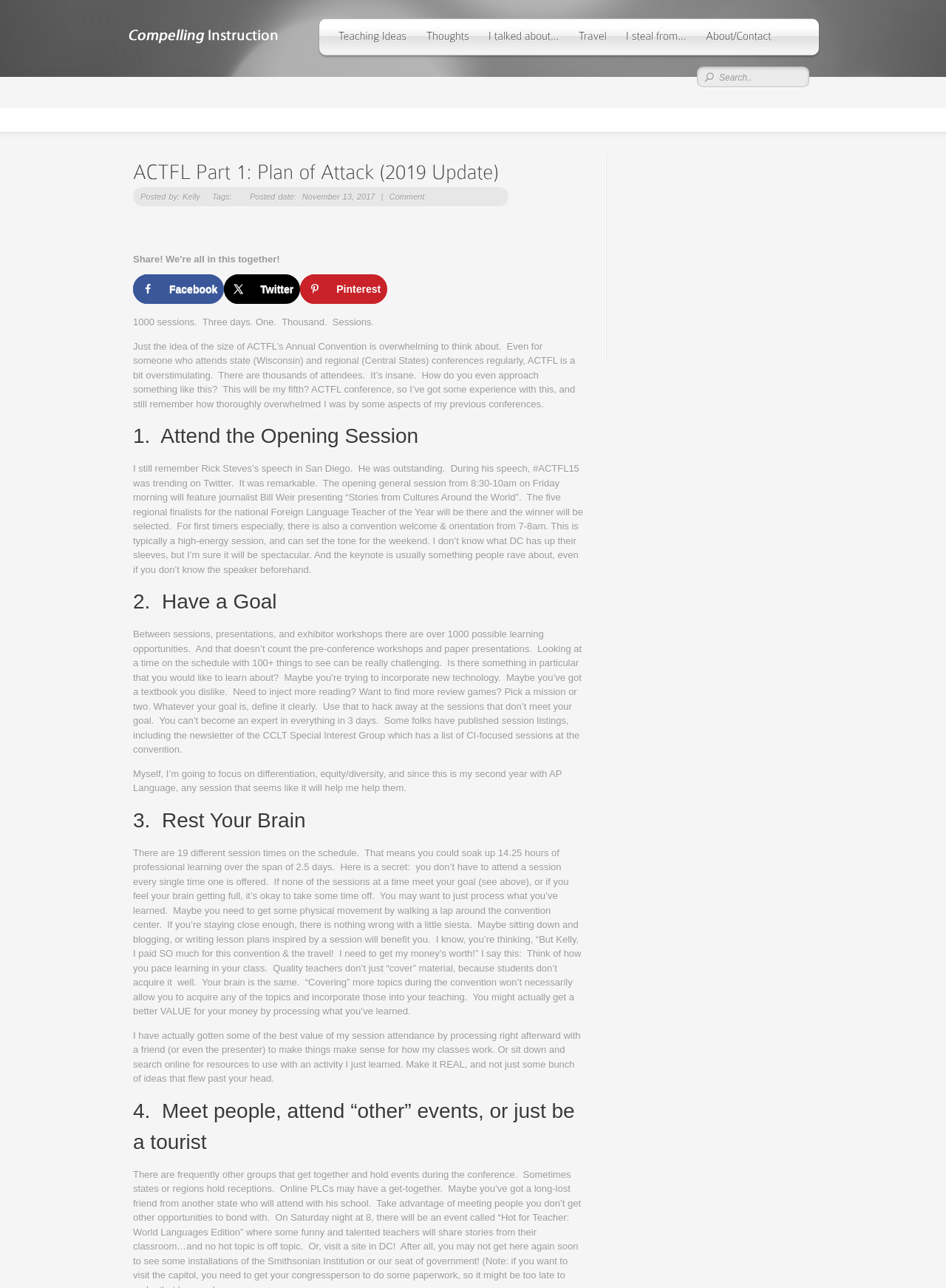Determine the bounding box coordinates for the element that should be clicked to follow this instruction: "Click on the 'Save to Pinterest' button". The coordinates should be given as four float numbers between 0 and 1, in the format [left, top, right, bottom].

[0.317, 0.213, 0.409, 0.236]